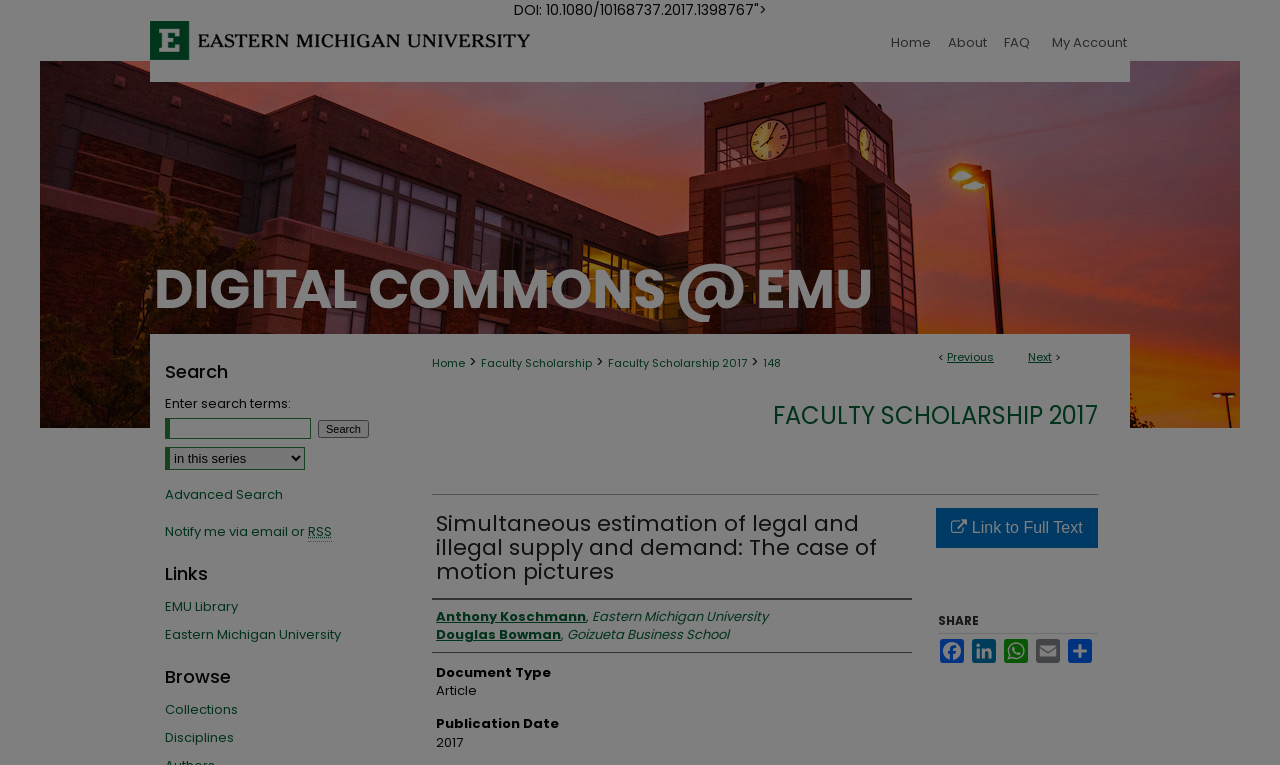Answer the question below using just one word or a short phrase: 
What is the title of the research?

Simultaneous estimation of legal and illegal supply and demand